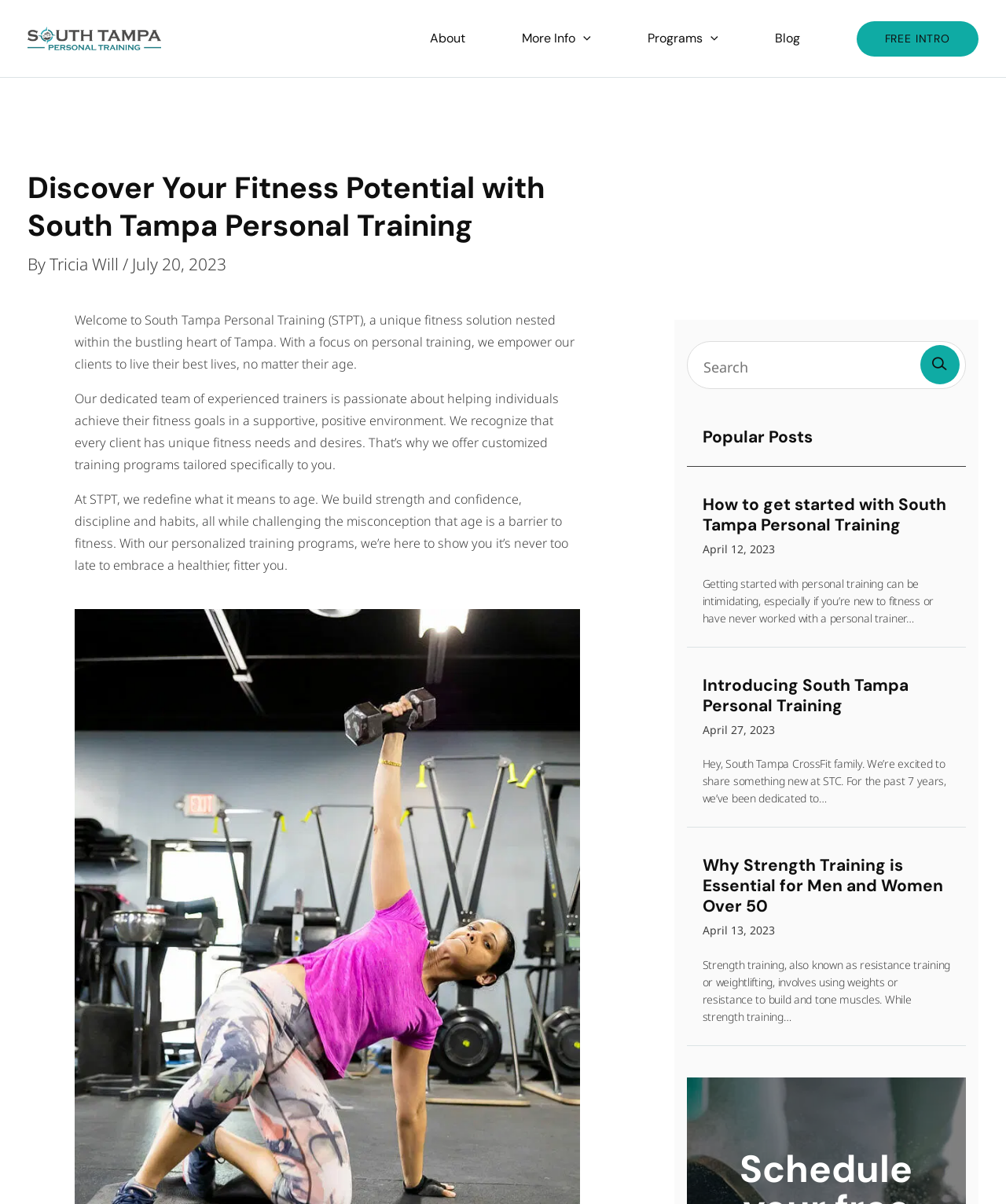From the element description: "Facebook", extract the bounding box coordinates of the UI element. The coordinates should be expressed as four float numbers between 0 and 1, in the order [left, top, right, bottom].

None